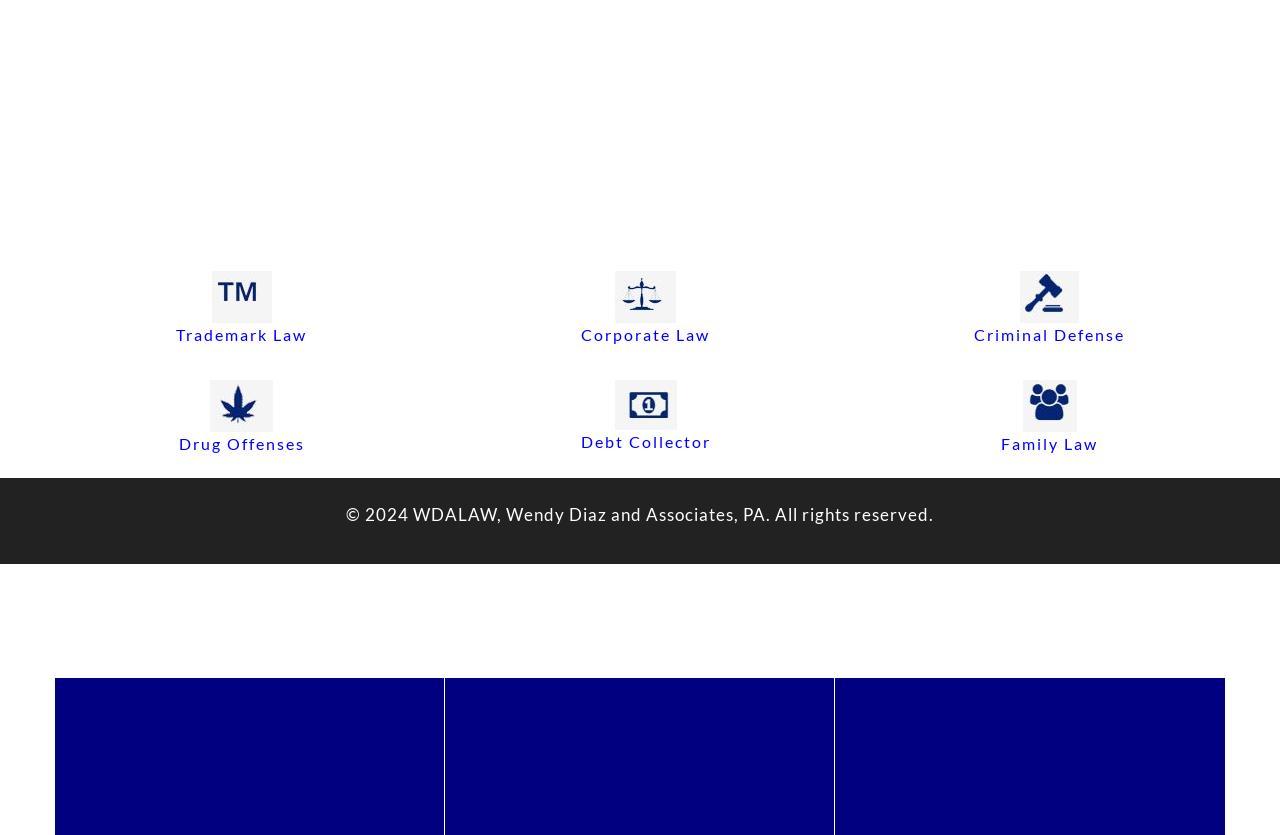Respond with a single word or phrase for the following question: 
What social media platform has a link on the webpage?

Facebook